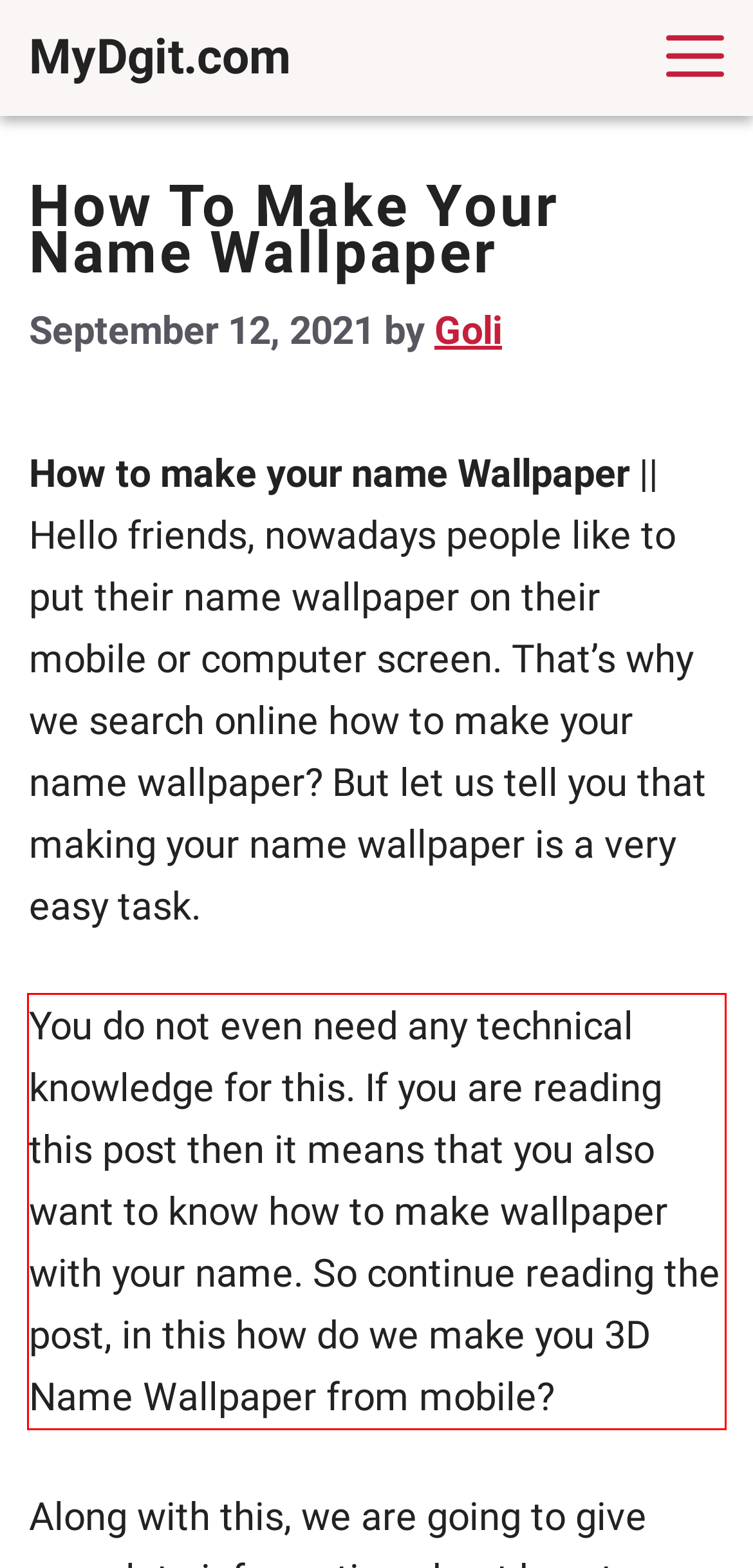Within the provided webpage screenshot, find the red rectangle bounding box and perform OCR to obtain the text content.

You do not even need any technical knowledge for this. If you are reading this post then it means that you also want to know how to make wallpaper with your name. So continue reading the post, in this how do we make you 3D Name Wallpaper from mobile?